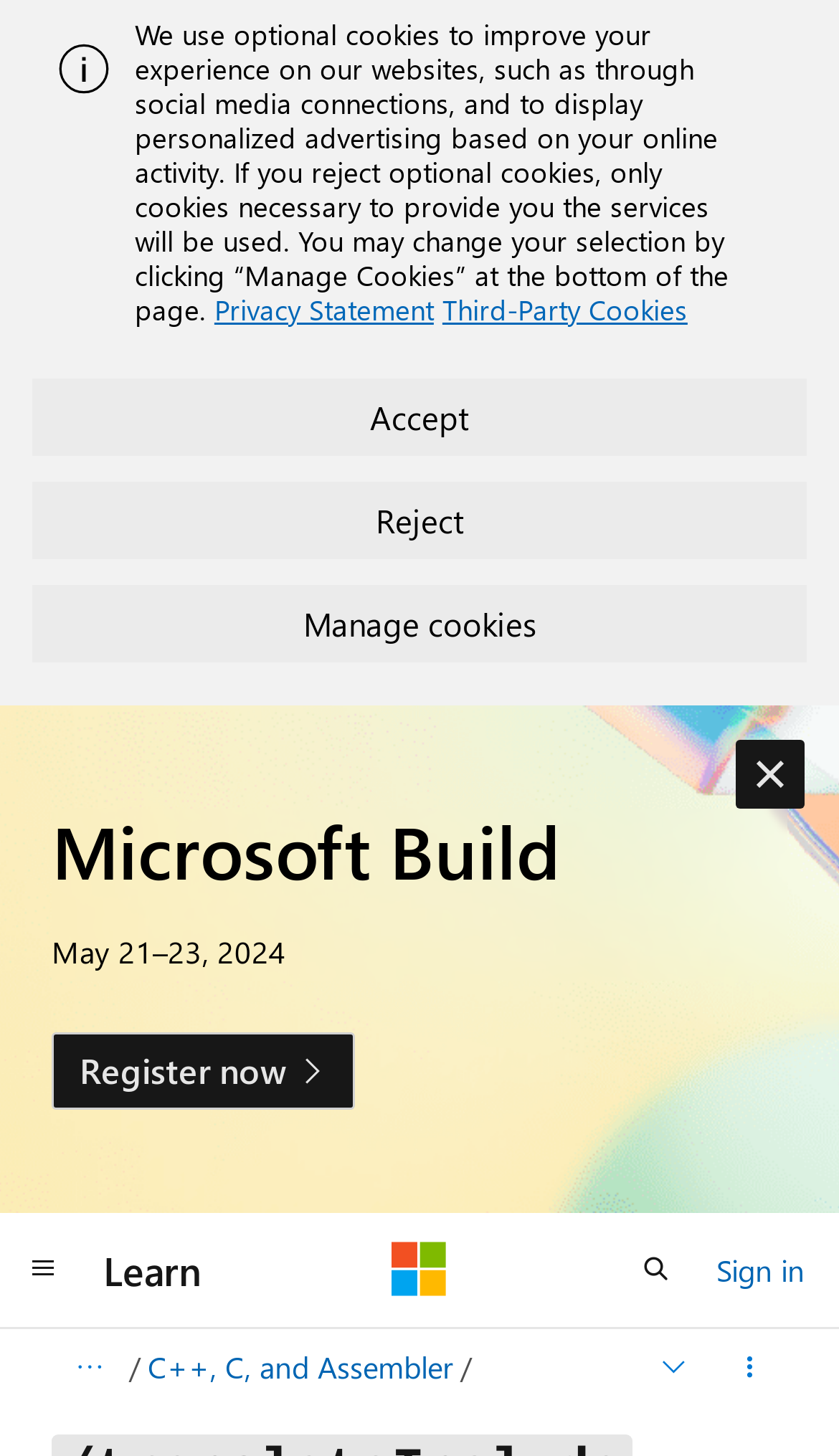How many buttons are there in the cookie notification section?
Utilize the image to construct a detailed and well-explained answer.

I counted the number of button elements within the cookie notification section, which are 'Accept', 'Reject', and 'Manage cookies', and found that there are 3 buttons in total.